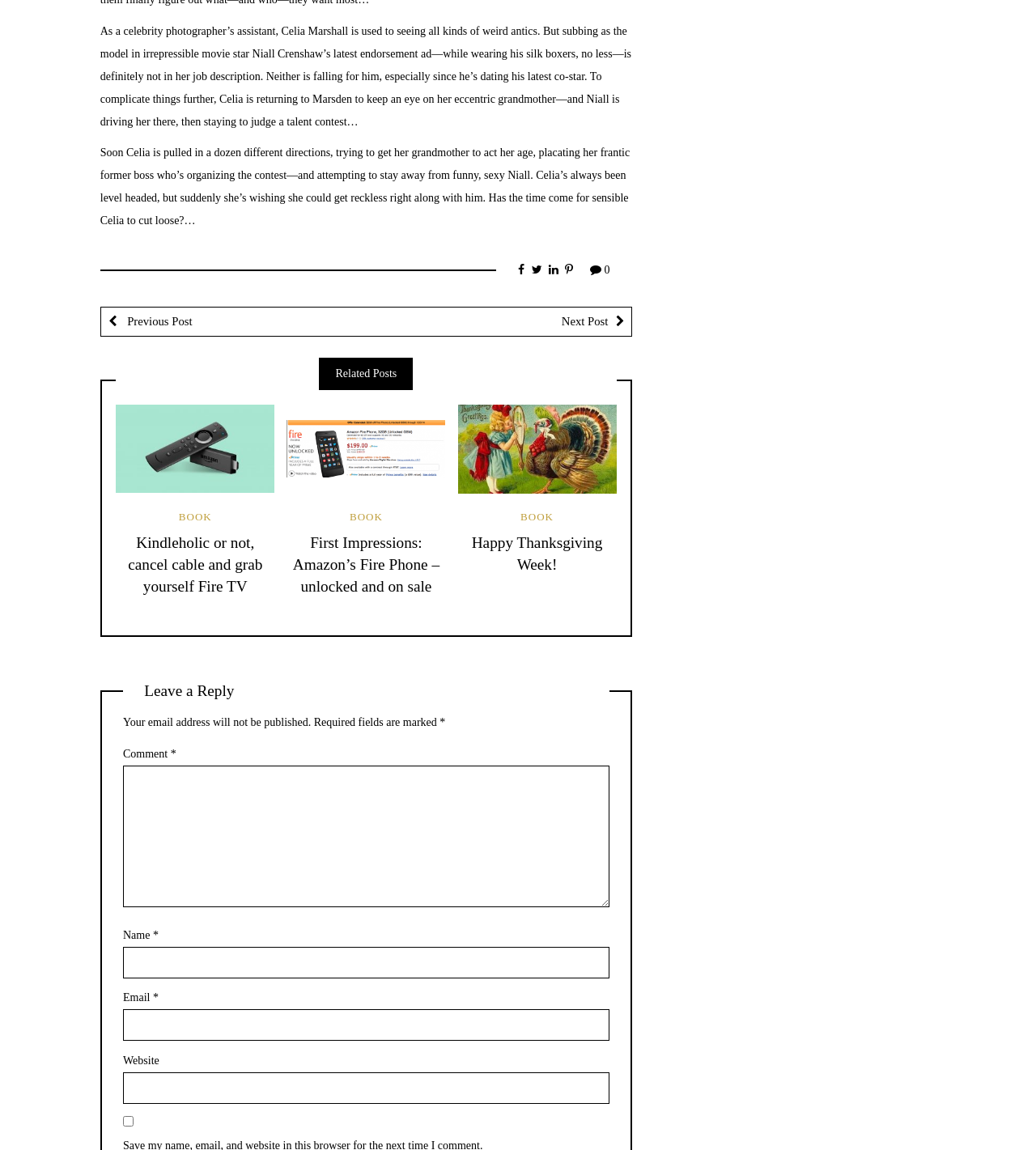Find the bounding box coordinates of the element to click in order to complete the given instruction: "Click the previous post link."

[0.097, 0.268, 0.353, 0.292]